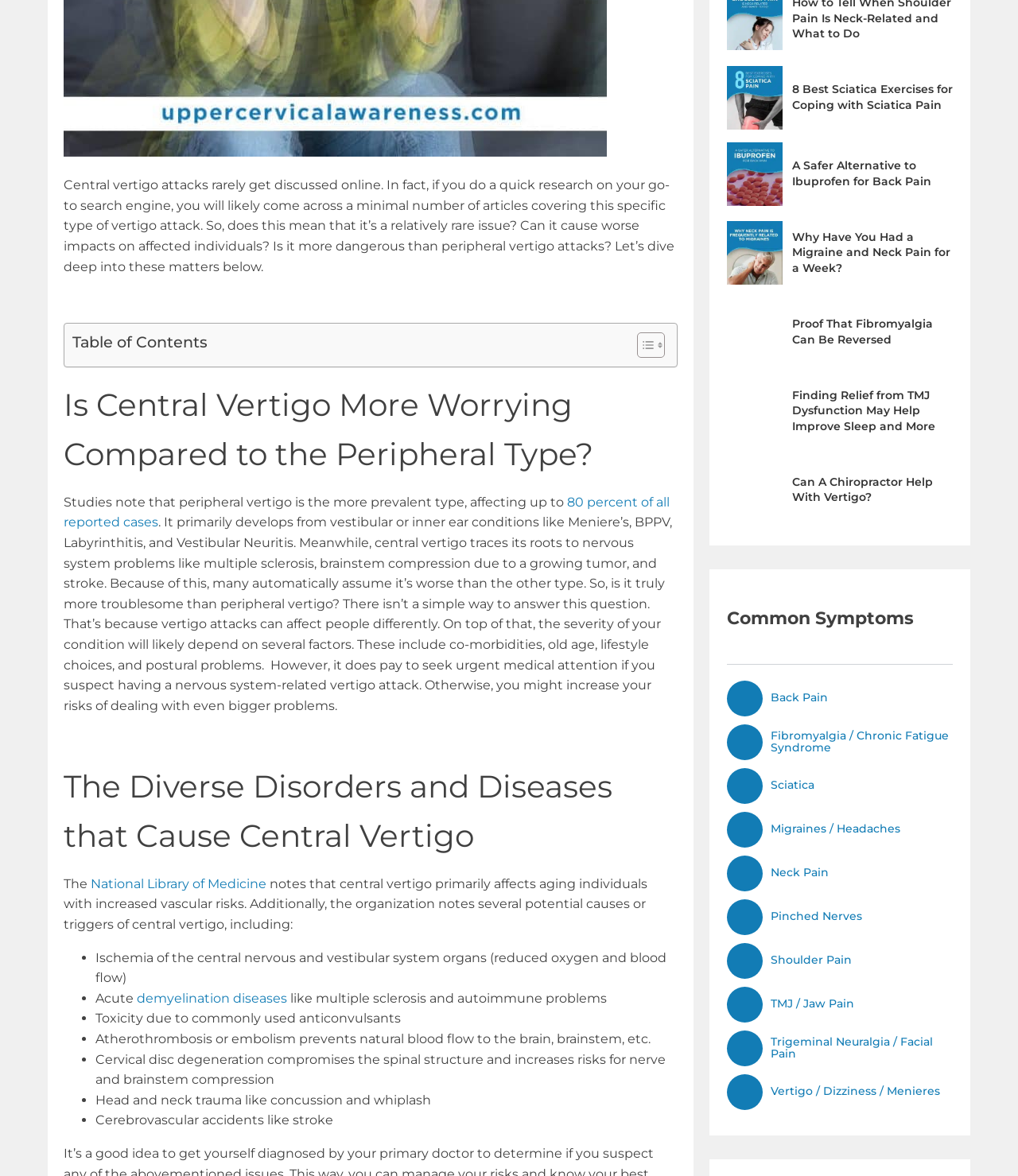Provide your answer to the question using just one word or phrase: What is the purpose of the 'Table of Contents' section?

To navigate the webpage